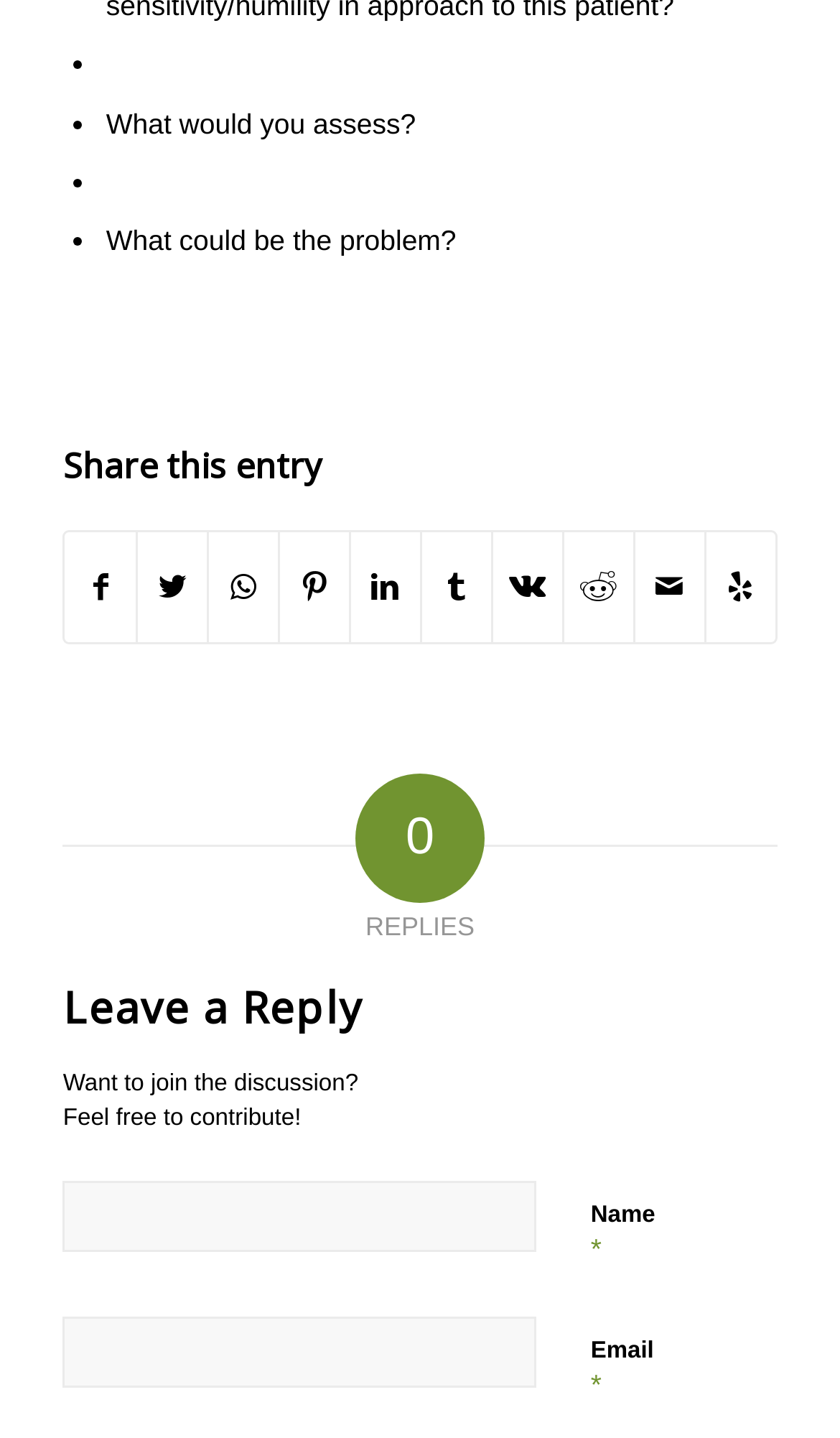Please answer the following question using a single word or phrase: What is the purpose of the 'Share this entry' section?

To share on social media